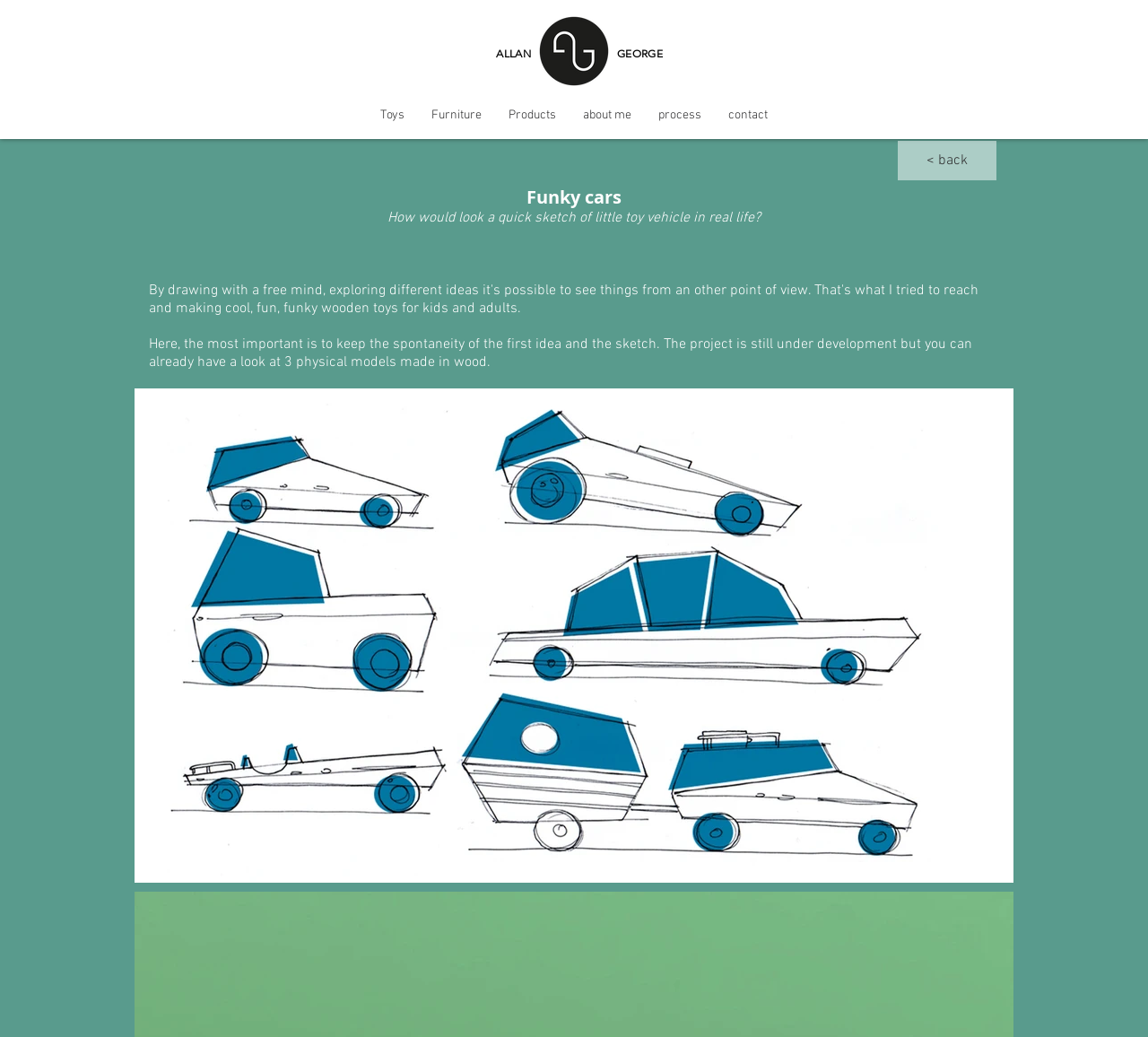Generate an in-depth caption that captures all aspects of the webpage.

The webpage is about Allan George Design, specifically showcasing "Funky cars". At the top, there is a logo consisting of an image "logo_2021_04.png" and a link to "logo_2022-01.png", which is positioned on the right side of the page. Above the logo, there are two static text elements, "ALLAN" and "GEORGE", placed side by side.

Below the logo, there is a navigation menu labeled "Site" that spans across the page, containing five links: "Toys", "Furniture", "Products", "about me", and "process". These links are evenly spaced and positioned horizontally.

Further down, there is a heading "Funky cars" followed by a static text that asks a question about how a quick sketch of a little toy vehicle would look in real life. Below this, there is another static text that explains the importance of keeping the spontaneity of the first idea and the sketch, and mentions that the project is still under development. This text is accompanied by three physical models made in wood.

On the right side of the page, there is a link "< back" positioned slightly above the middle of the page.